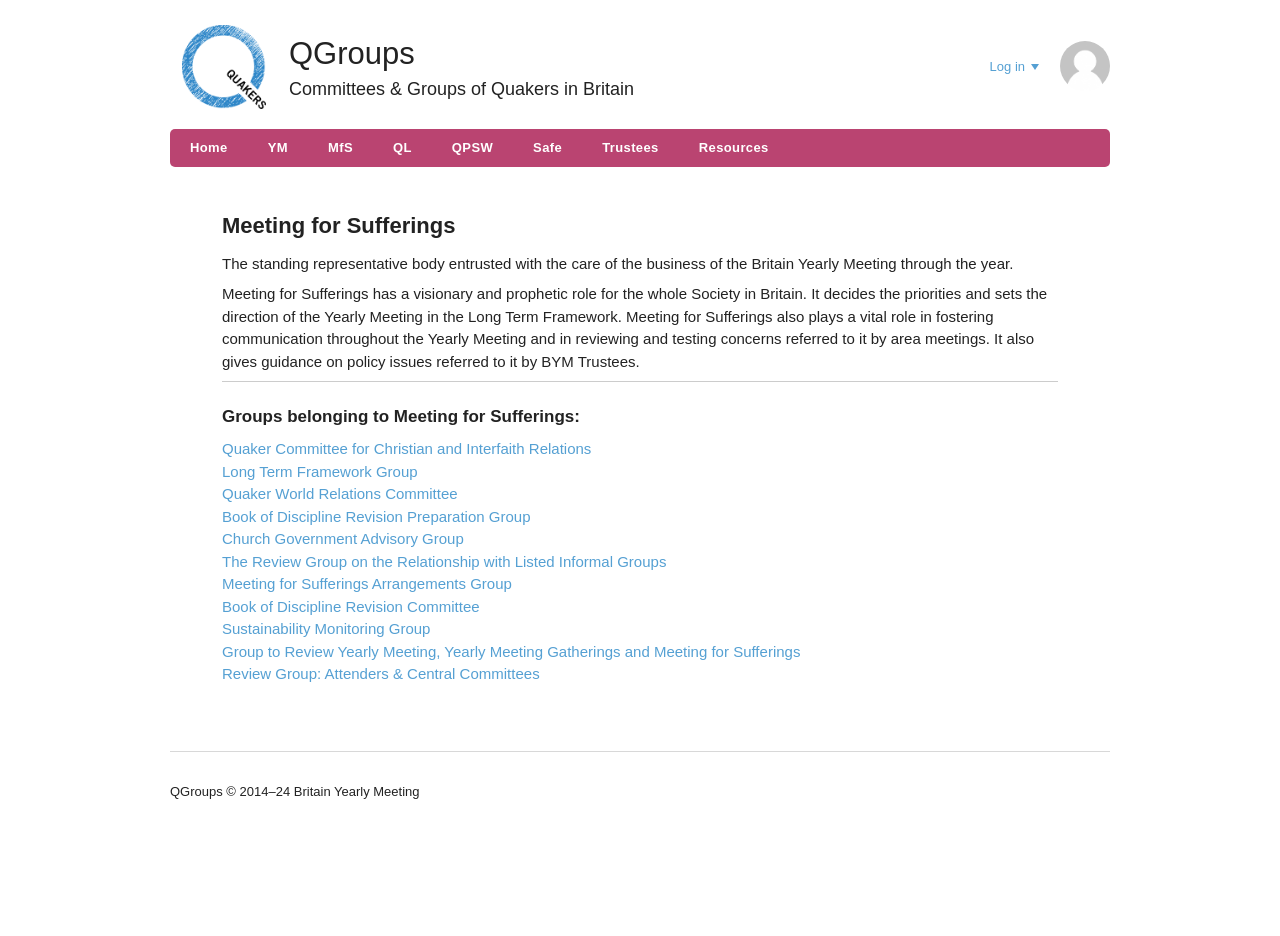Provide the bounding box for the UI element matching this description: "Meeting for Sufferings Arrangements Group".

[0.173, 0.614, 0.4, 0.632]